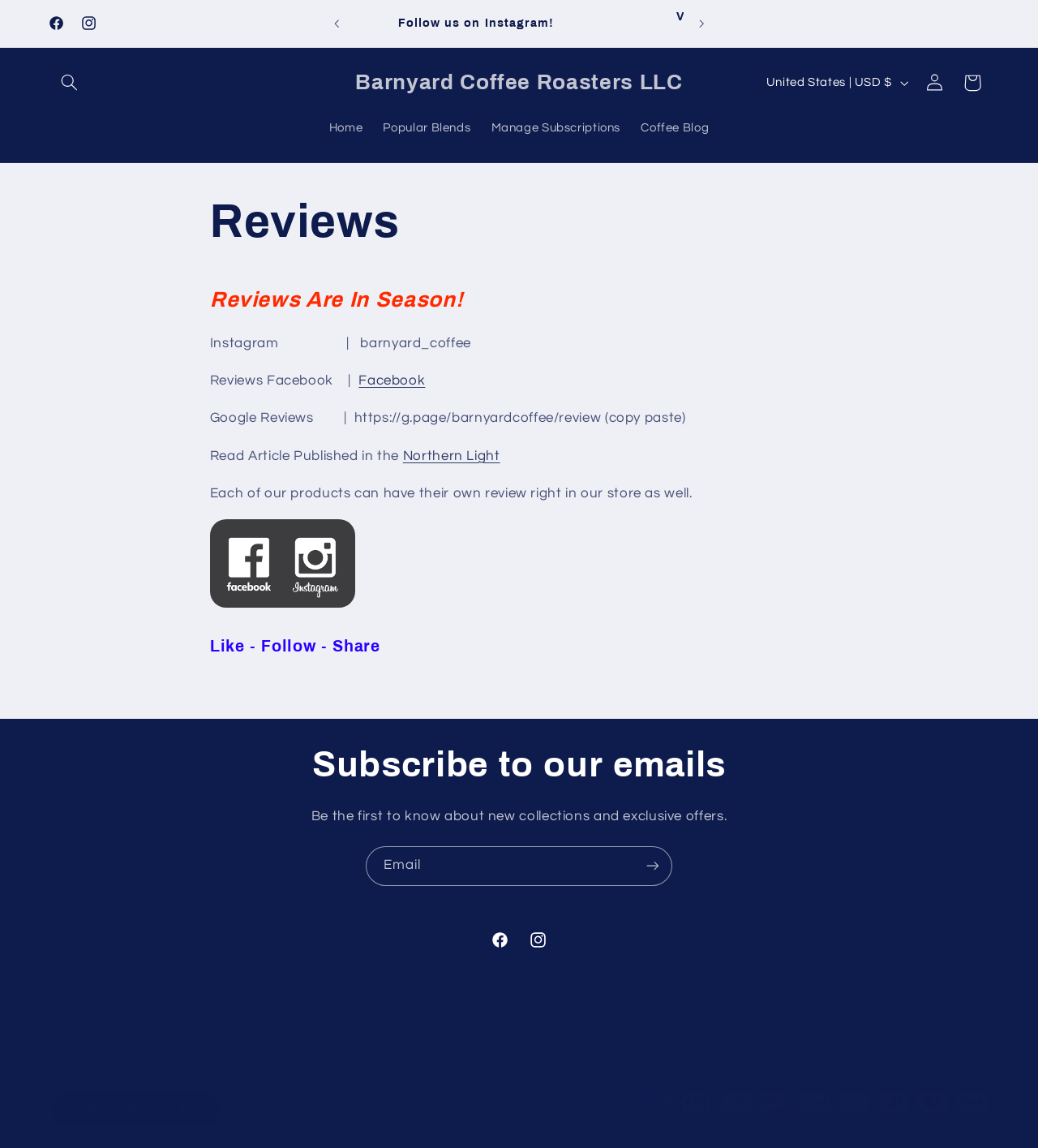Please give the bounding box coordinates of the area that should be clicked to fulfill the following instruction: "Subscribe to our emails". The coordinates should be in the format of four float numbers from 0 to 1, i.e., [left, top, right, bottom].

[0.074, 0.646, 0.926, 0.686]